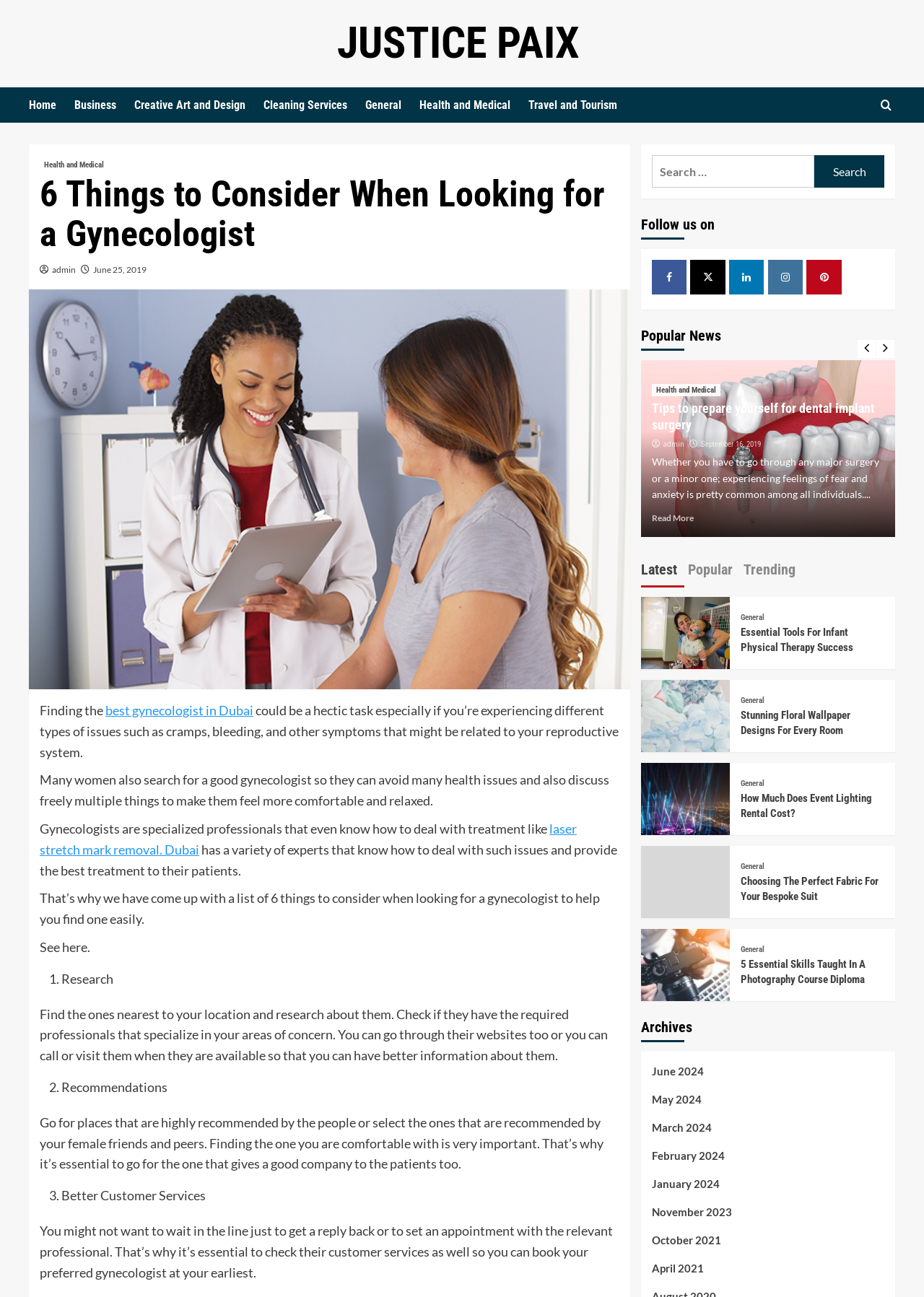From the image, can you give a detailed response to the question below:
What are the social media platforms where the website can be followed?

The social media platforms where the website can be followed can be found in the 'Follow us on' section, which lists Facebook, Twitter, LinkedIn, Instagram, and Pinterest as the available options.